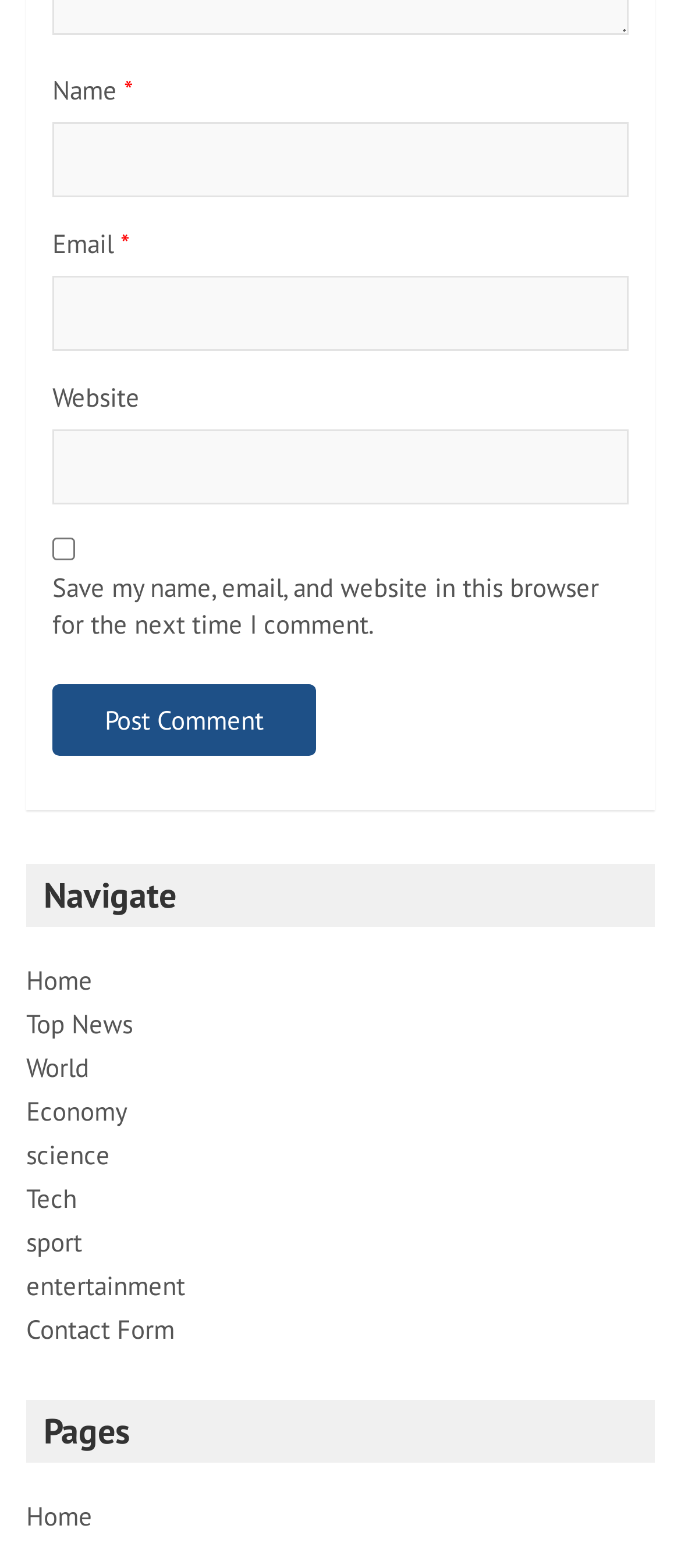Provide a one-word or brief phrase answer to the question:
What is the purpose of the checkbox?

Save comment info